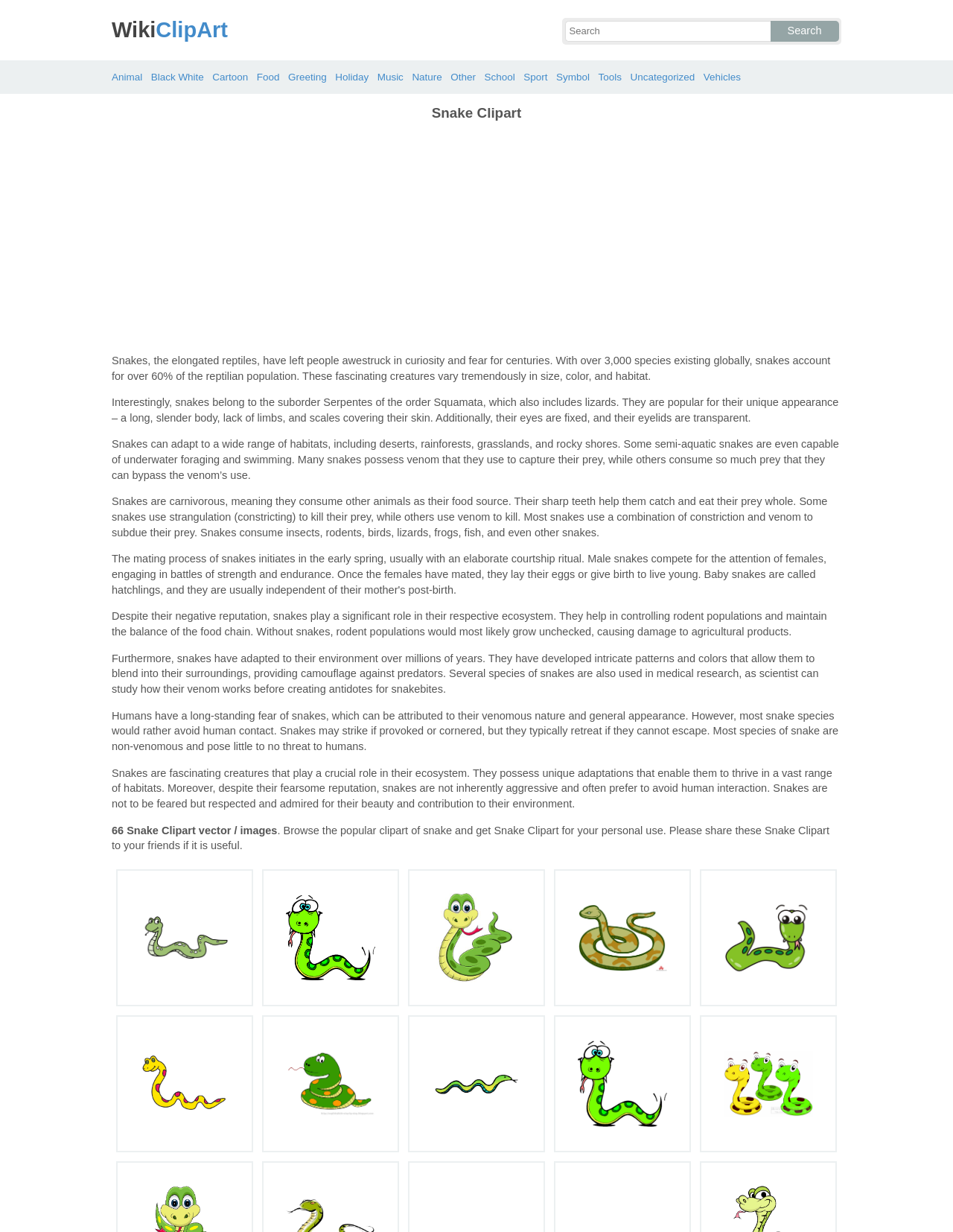What is unique about the eyes of snakes?
Provide an in-depth and detailed answer to the question.

According to the webpage, 'Their eyes are fixed, and their eyelids are transparent.' This indicates that snakes have a unique characteristic in their eyes, which is that they are fixed and have transparent eyelids.